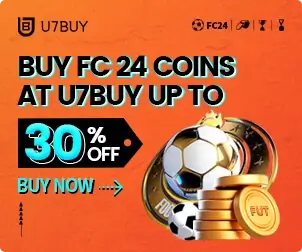What is the discount offered on FC 24 coins?
Look at the image and provide a detailed response to the question.

The advertisement promotes a special offer on FC 24 coins, stating that customers can buy them at U7BUY with a discount of up to 30% off.